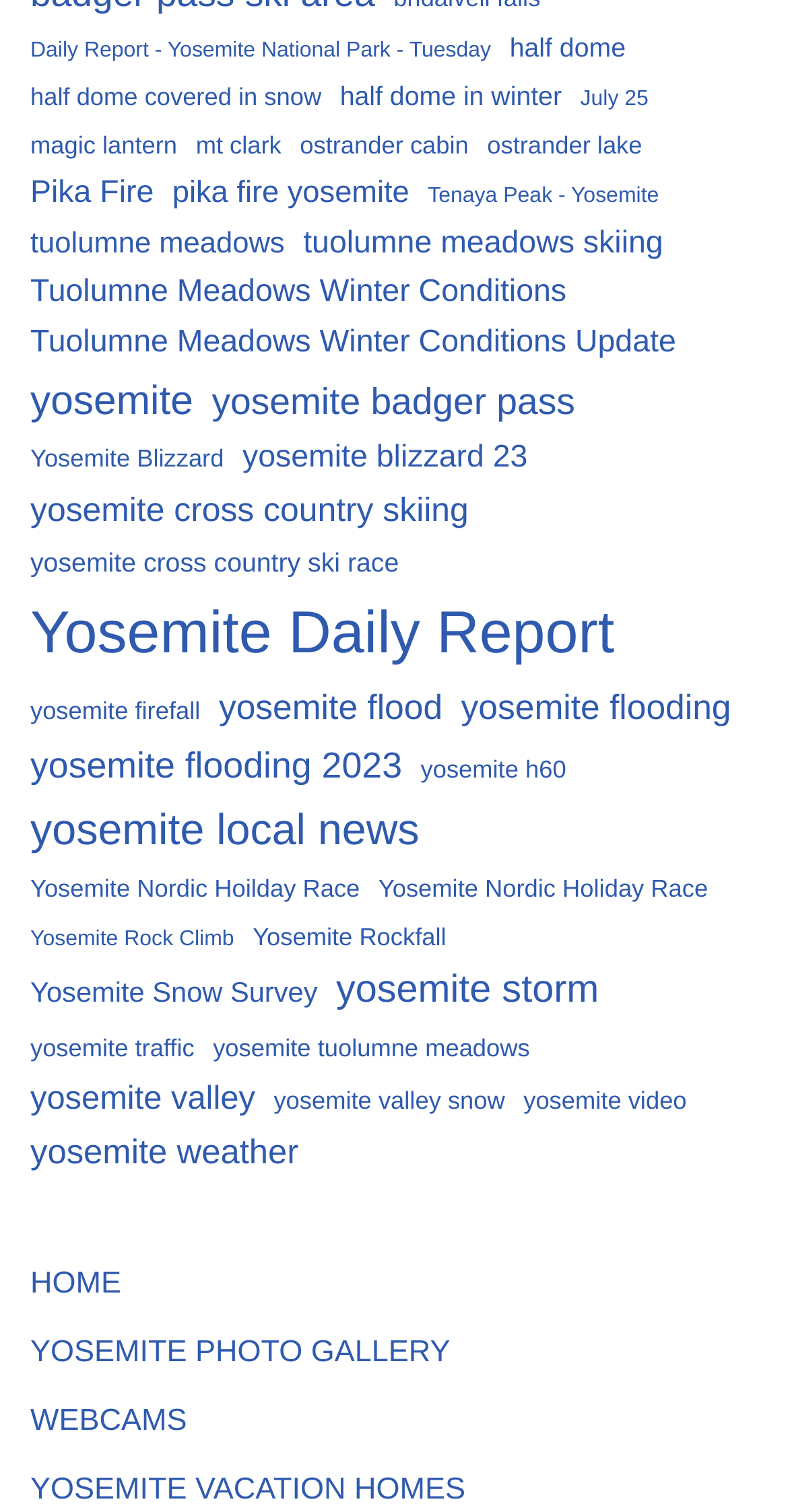Analyze the image and deliver a detailed answer to the question: What is the 'Pika Fire' mentioned on this webpage?

The link 'Pika Fire' and its related links like 'pika fire yosemite' suggest that 'Pika Fire' is a fire that occurred in Yosemite National Park, and the webpage provides information or updates about this fire.